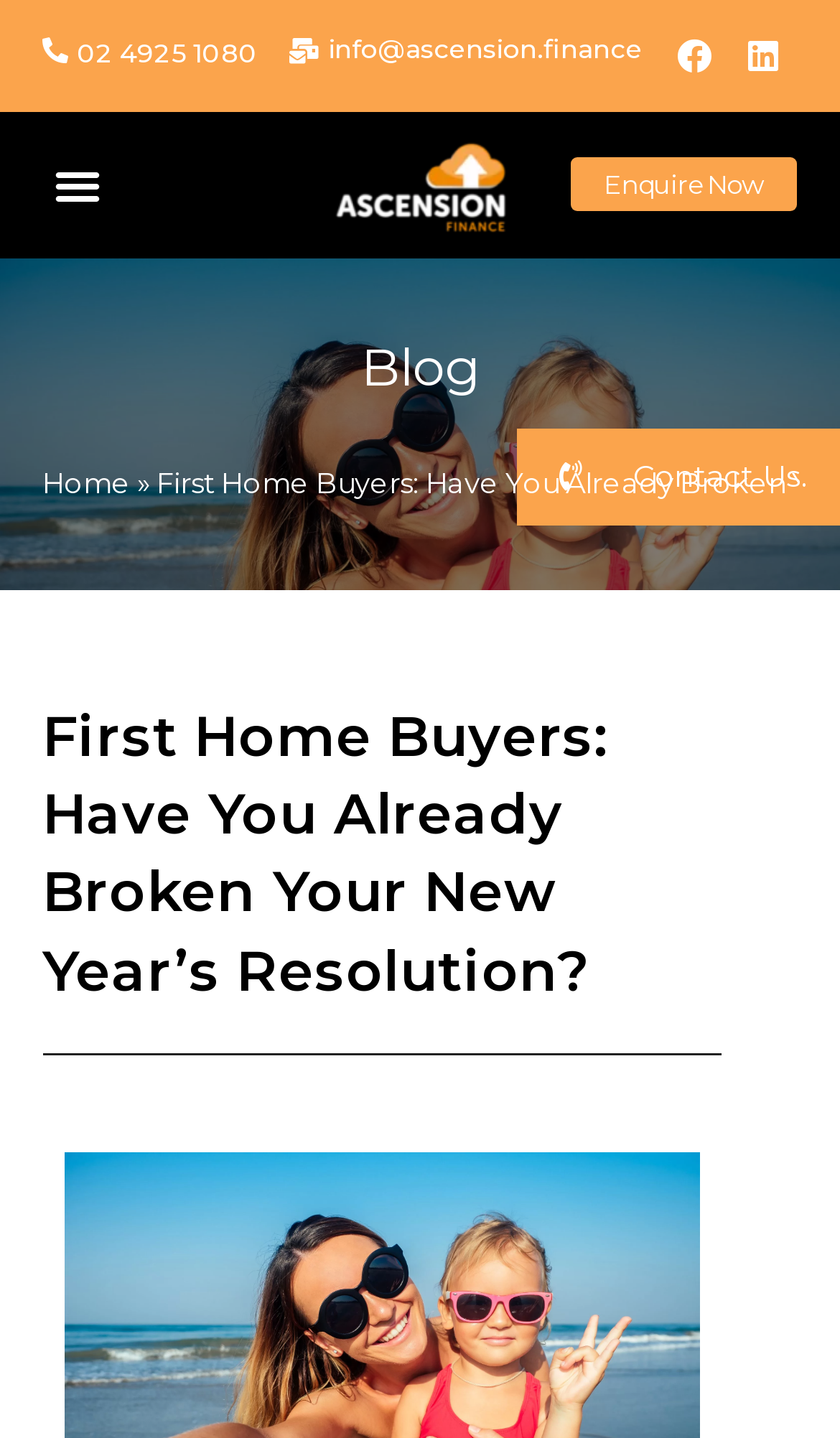How many social media links are there?
Refer to the screenshot and answer in one word or phrase.

2